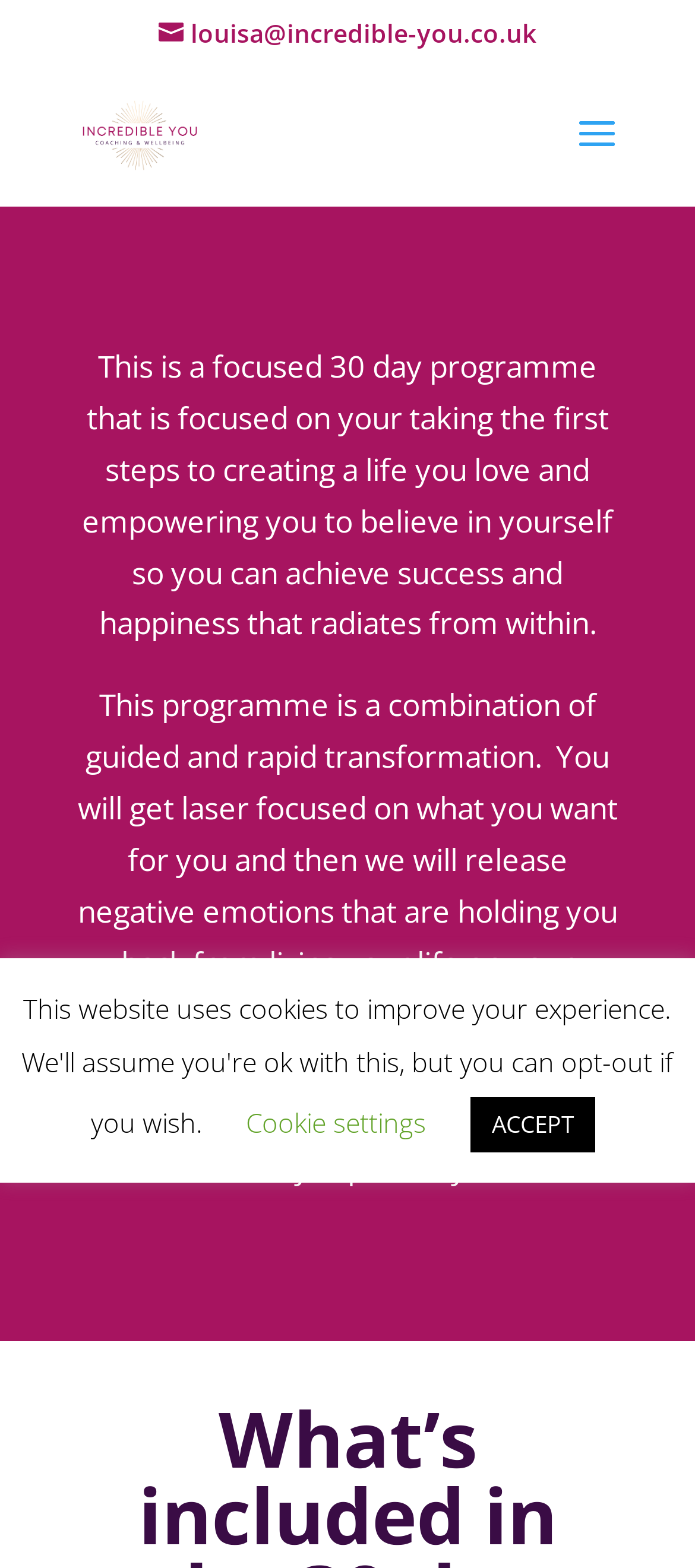Identify the bounding box coordinates for the UI element mentioned here: "ACCEPT". Provide the coordinates as four float values between 0 and 1, i.e., [left, top, right, bottom].

[0.677, 0.7, 0.856, 0.735]